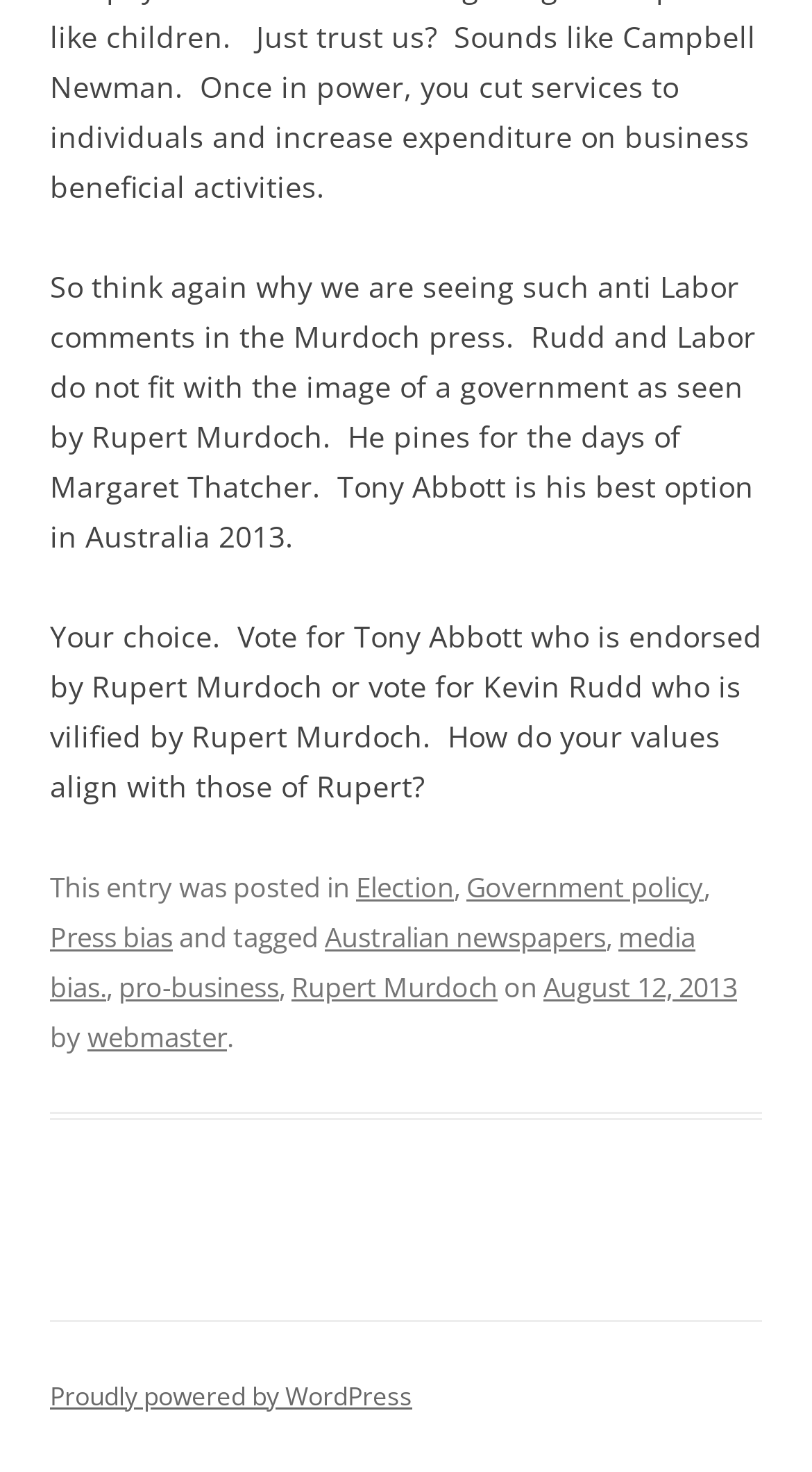What is the topic of the article?
Using the image as a reference, give an elaborate response to the question.

The topic of the article can be inferred from the text content, which discusses the relationship between Rupert Murdoch and the Australian government, specifically the Labor party and Tony Abbott. The footer section also provides links to related categories, including 'Election' and 'Government policy'.